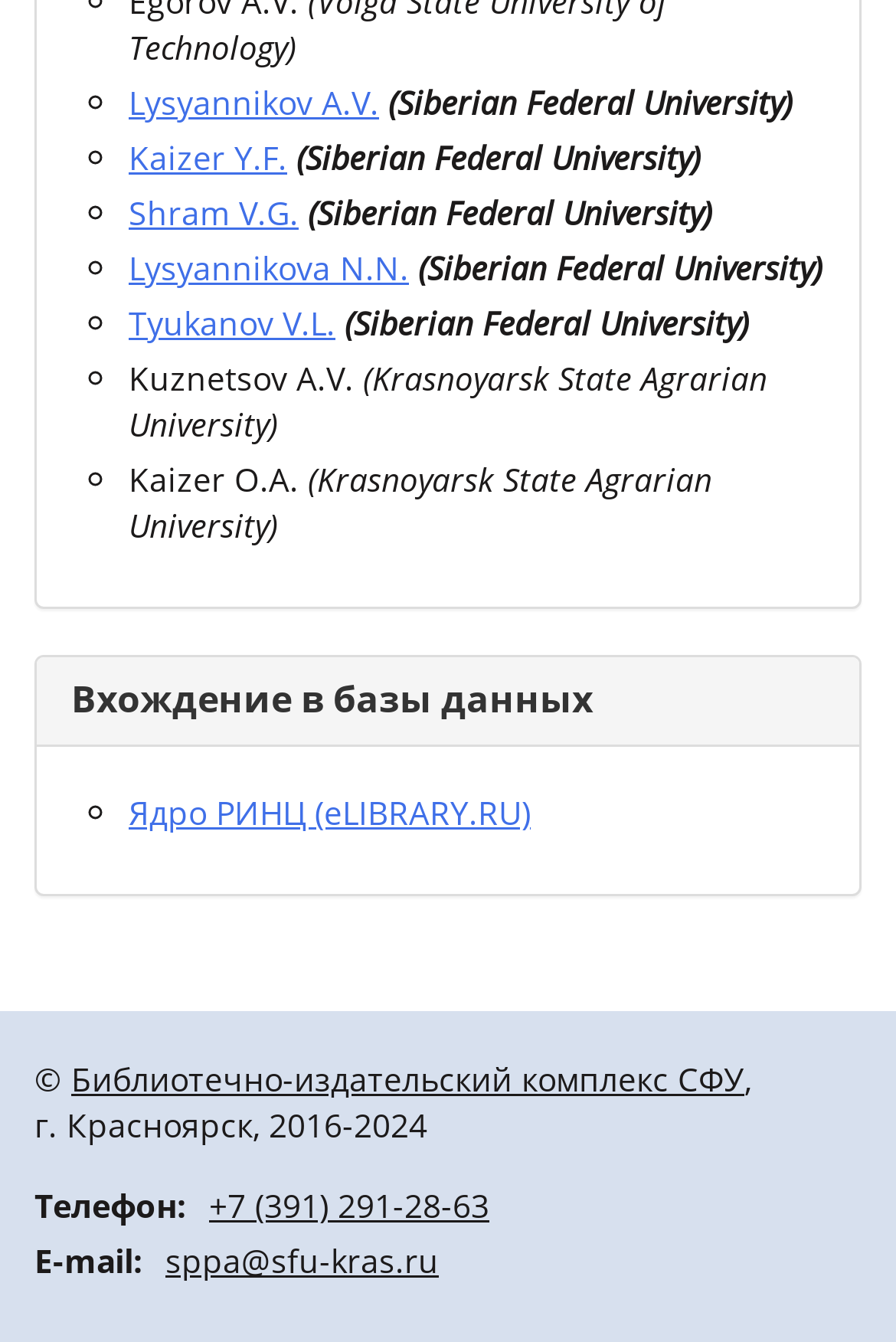Use a single word or phrase to respond to the question:
What is the title of the section that lists the databases?

Вхождение в базы данных